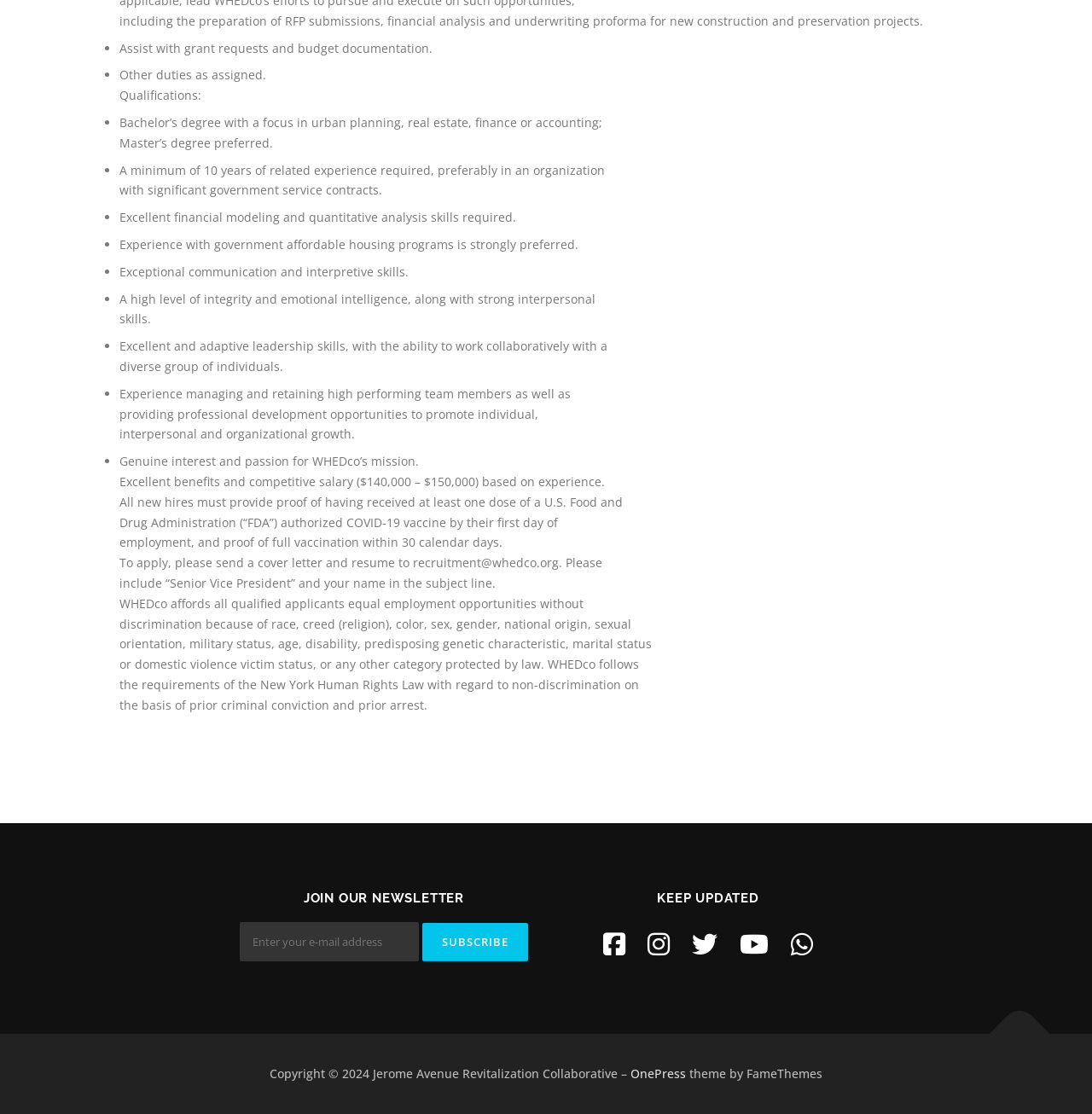Please answer the following question using a single word or phrase: 
How can one apply for the job?

Send a cover letter and resume to recruitment@whedco.org